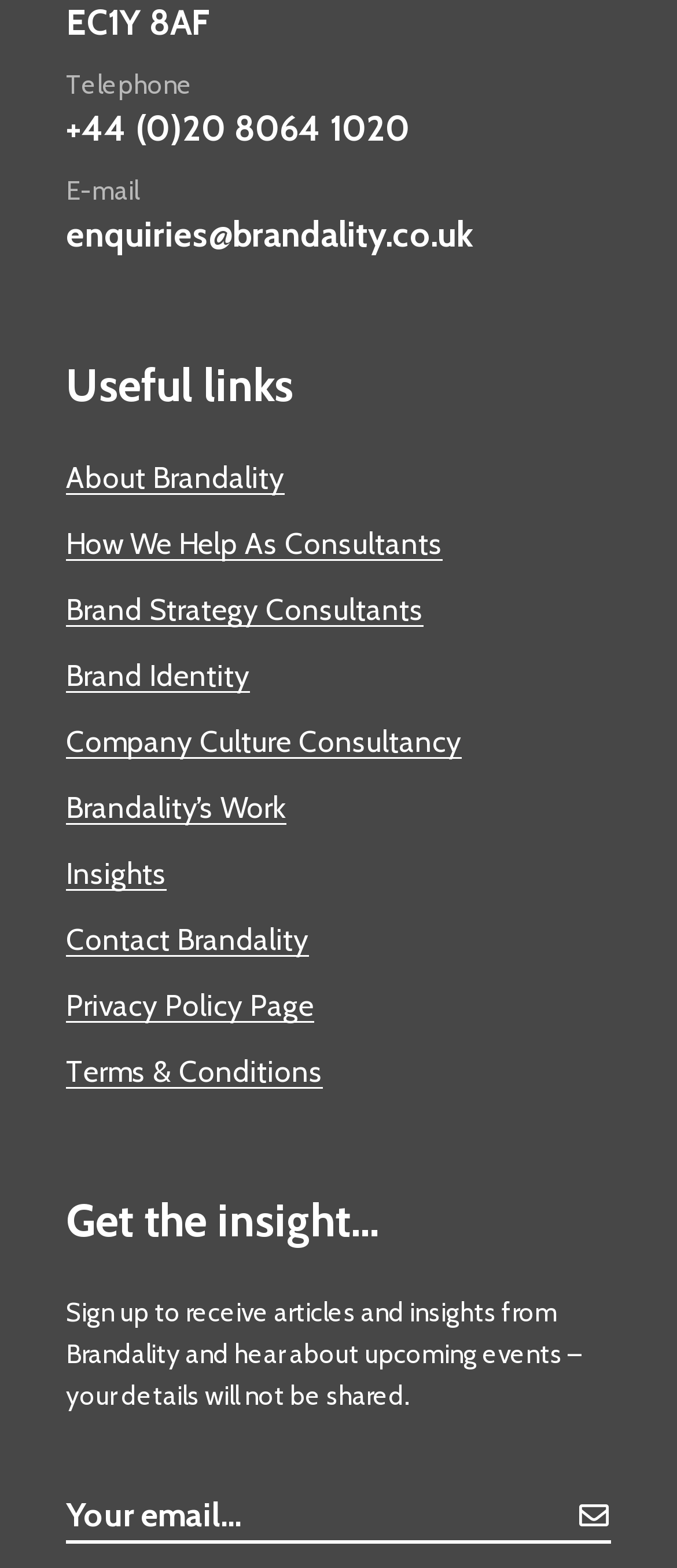What is the phone number of Brandality?
Using the image, elaborate on the answer with as much detail as possible.

The phone number of Brandality can be found in the contact information section, which is located at the top of the webpage. It is a heading element with a link, and the text is '+44 (0)20 8064 1020'.